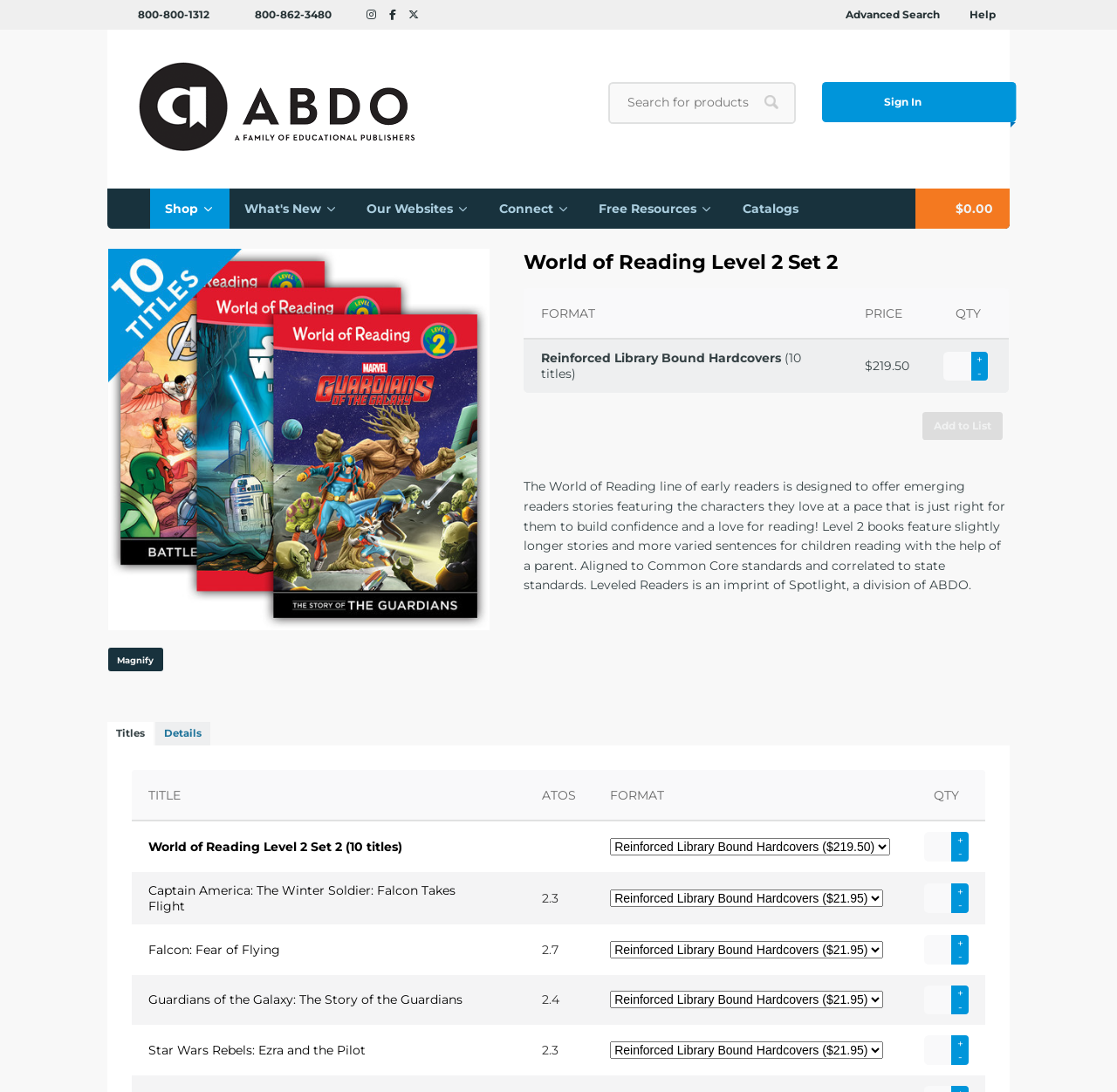What is the function of the '-' and '+' buttons in the table?
Answer the question with just one word or phrase using the image.

Quantity adjustment